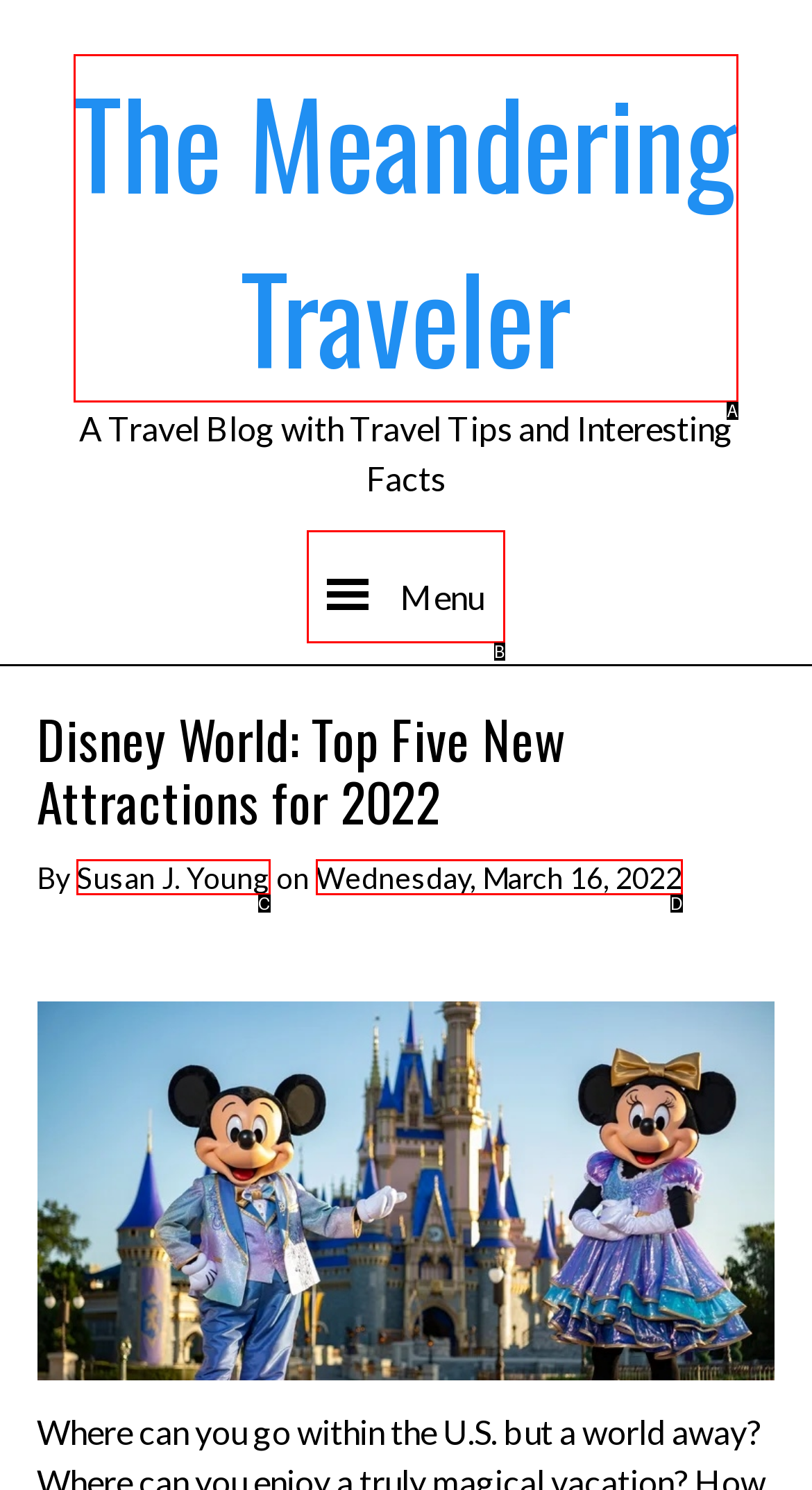Determine which UI element matches this description: Susan J. Young
Reply with the appropriate option's letter.

C